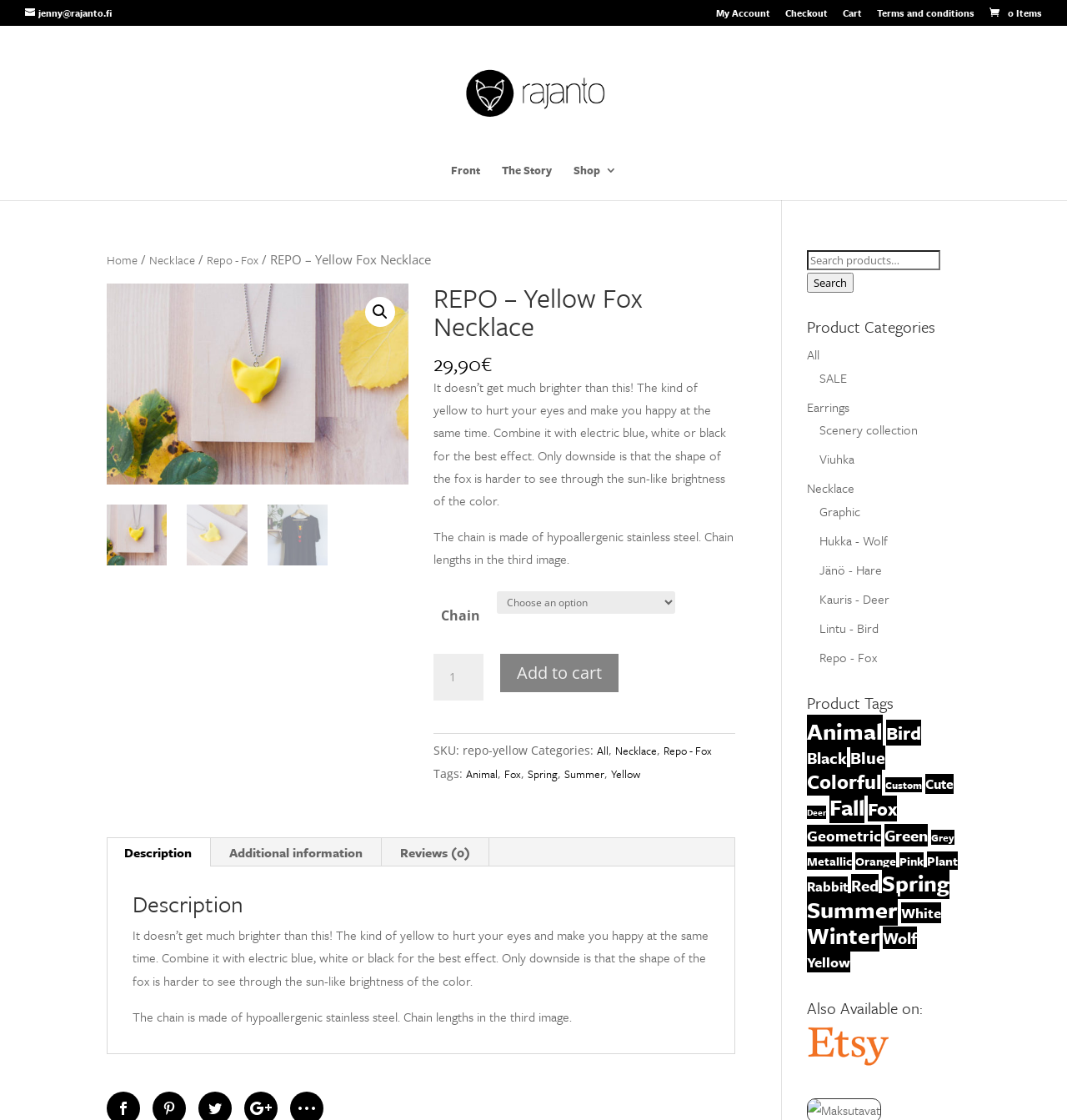Write an exhaustive caption that covers the webpage's main aspects.

The webpage is an e-commerce product page for a "Yellow Fox Necklace" from Rajanto Design. At the top, there is a navigation menu with links to "My Account", "Checkout", "Cart", and "Terms and conditions". Below this, there is a logo for Rajanto Design, accompanied by a search box.

The main content of the page is divided into two sections. On the left, there is a product image gallery with three images of the necklace. Below the images, there is a product description, which includes the price (€29.90) and a detailed text about the product. The text describes the bright yellow color of the fox, the hypoallergenic stainless steel chain, and the available chain lengths.

On the right, there is a section with product details, including a dropdown menu to select the chain length, a quantity selector, and an "Add to cart" button. Below this, there is a section with product information, including the SKU, categories, and tags.

Further down the page, there is a tabbed section with three tabs: "Description", "Additional information", and "Reviews (0)". The "Description" tab is selected by default and displays the same product description as above. The other tabs are not currently selected, but they likely contain additional information about the product and customer reviews.

At the bottom of the page, there is a search box and a section with links to product categories, including "All", "SALE", "Earrings", "Necklace", and others.